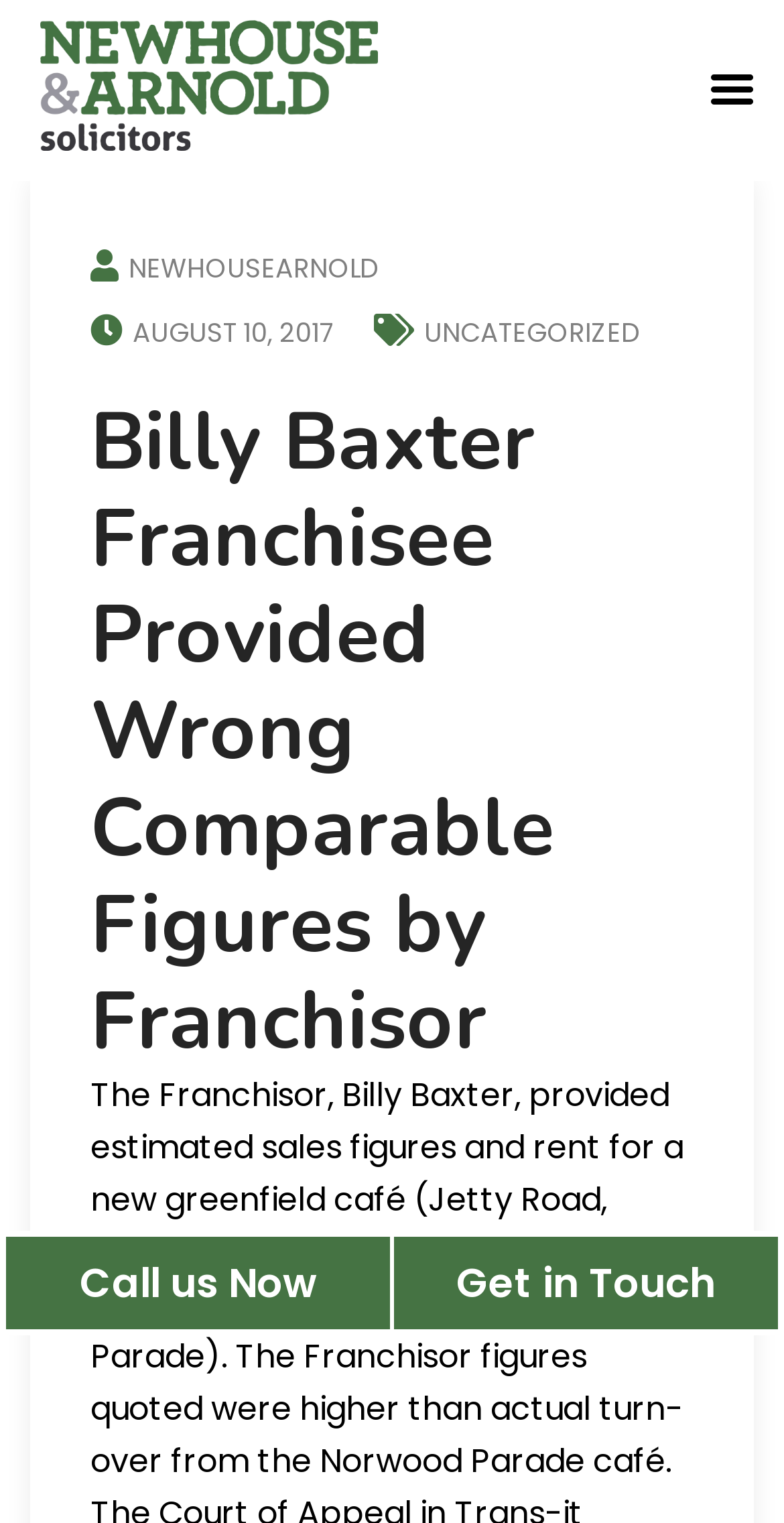Answer the question in one word or a short phrase:
What is the text of the main heading?

Billy Baxter Franchisee Provided Wrong Comparable Figures by Franchisor